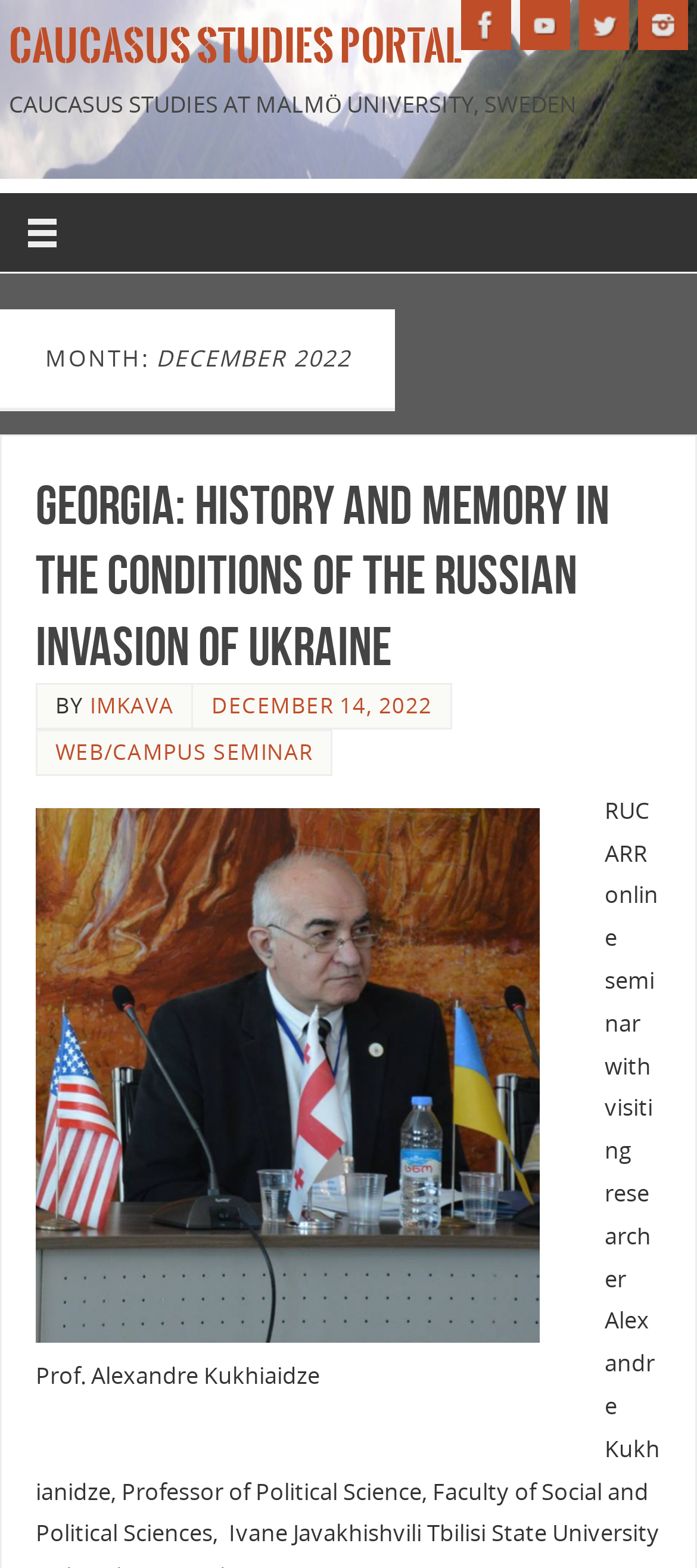Please find the bounding box coordinates of the element that must be clicked to perform the given instruction: "Read about Georgia: history and memory in the conditions of the Russian invasion of Ukraine". The coordinates should be four float numbers from 0 to 1, i.e., [left, top, right, bottom].

[0.051, 0.299, 0.949, 0.435]